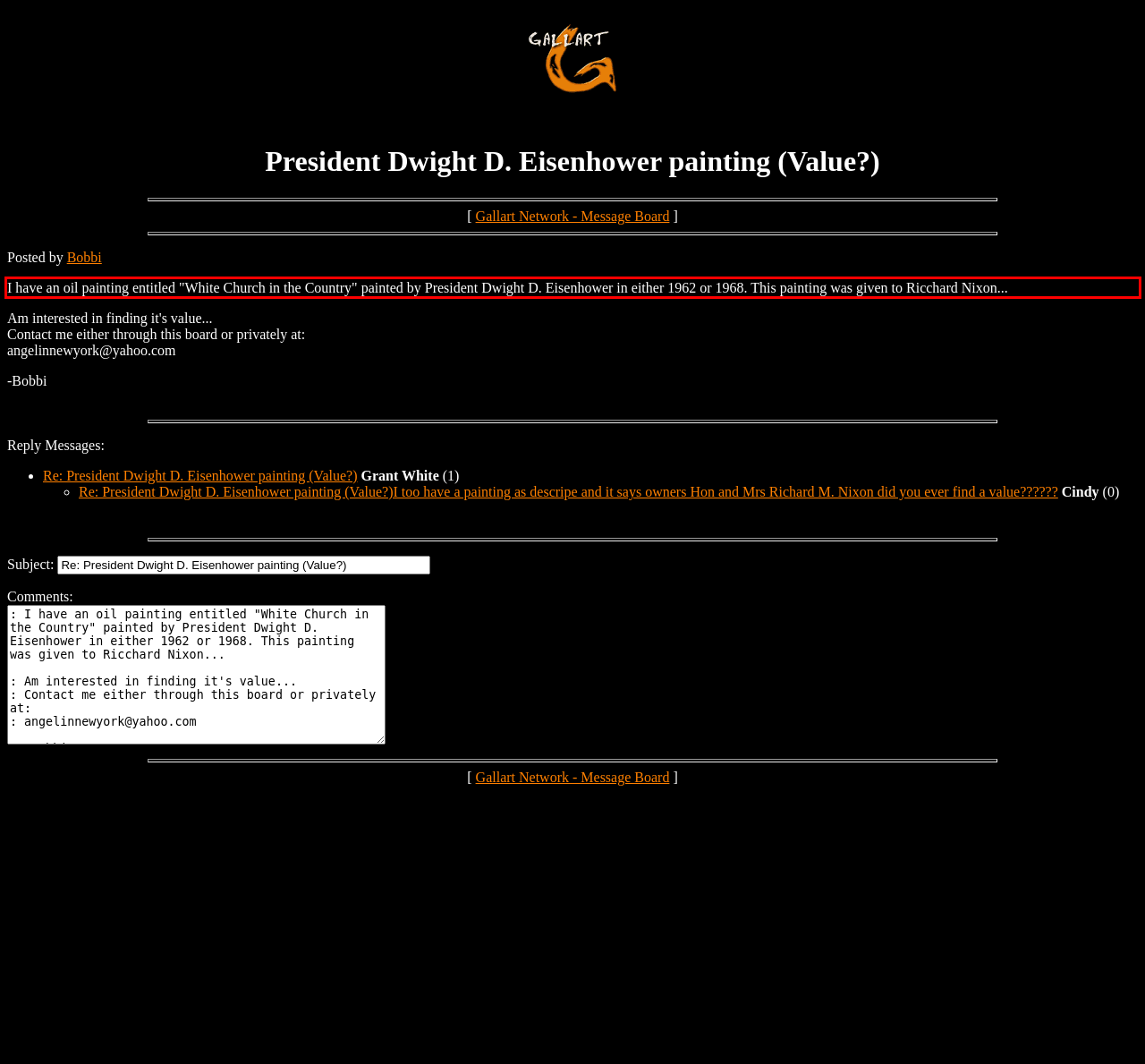You are provided with a screenshot of a webpage featuring a red rectangle bounding box. Extract the text content within this red bounding box using OCR.

I have an oil painting entitled "White Church in the Country" painted by President Dwight D. Eisenhower in either 1962 or 1968. This painting was given to Ricchard Nixon...